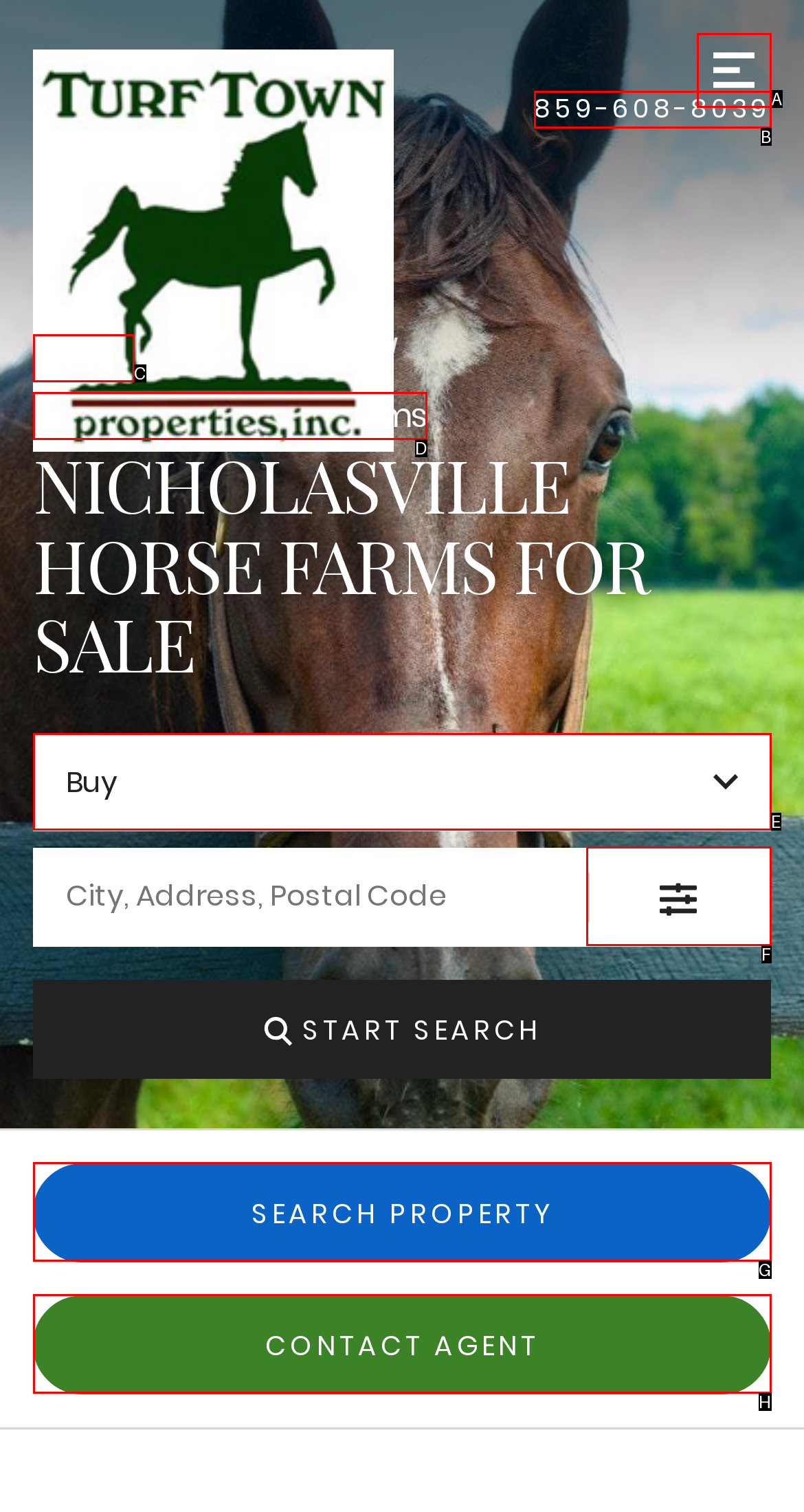Identify which HTML element aligns with the description: Home
Answer using the letter of the correct choice from the options available.

C